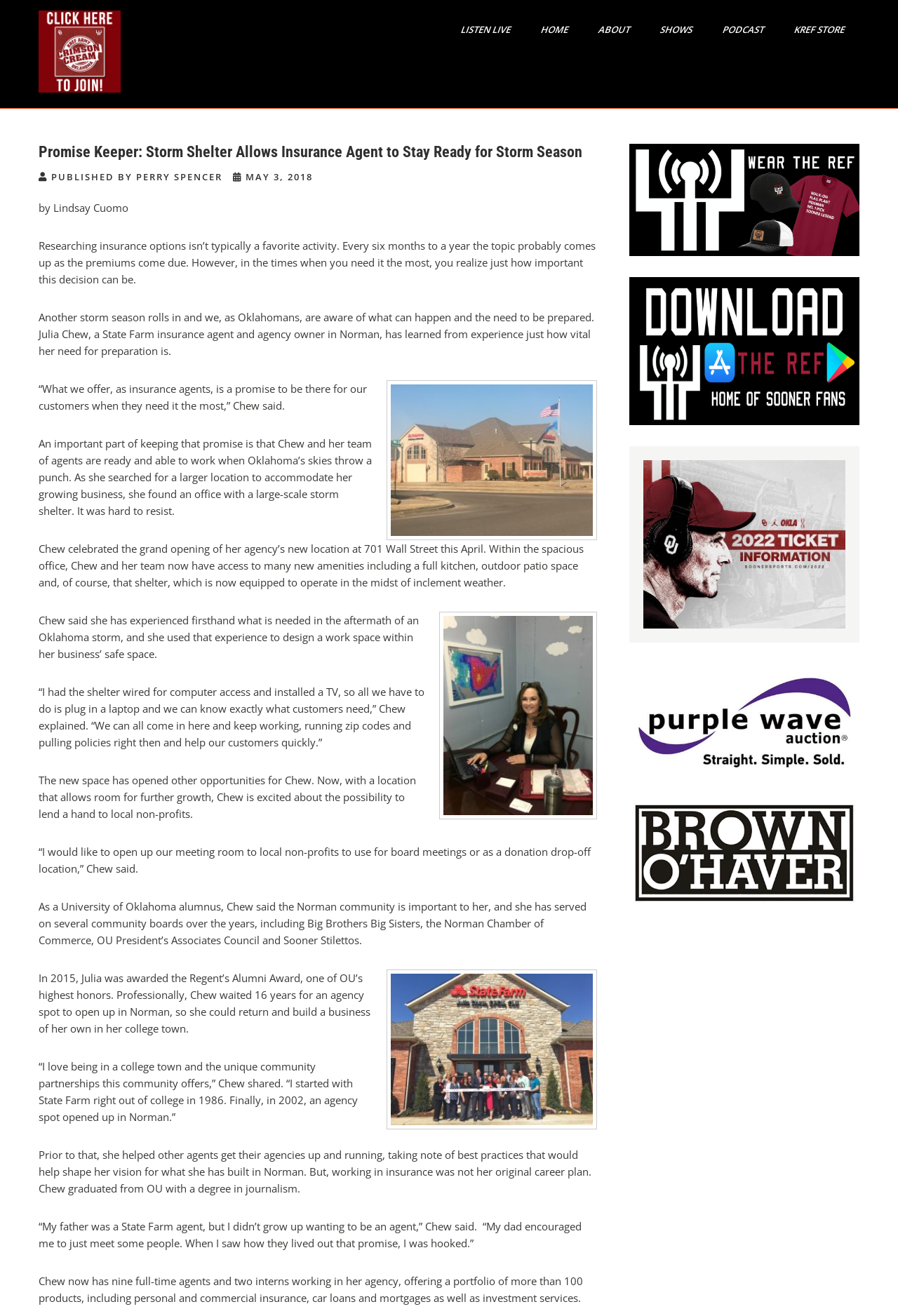What degree did Julia Chew graduate with from the University of Oklahoma?
We need a detailed and exhaustive answer to the question. Please elaborate.

The article mentions that Julia Chew graduated from OU with a degree in journalism, which indicates that she has a background in journalism.